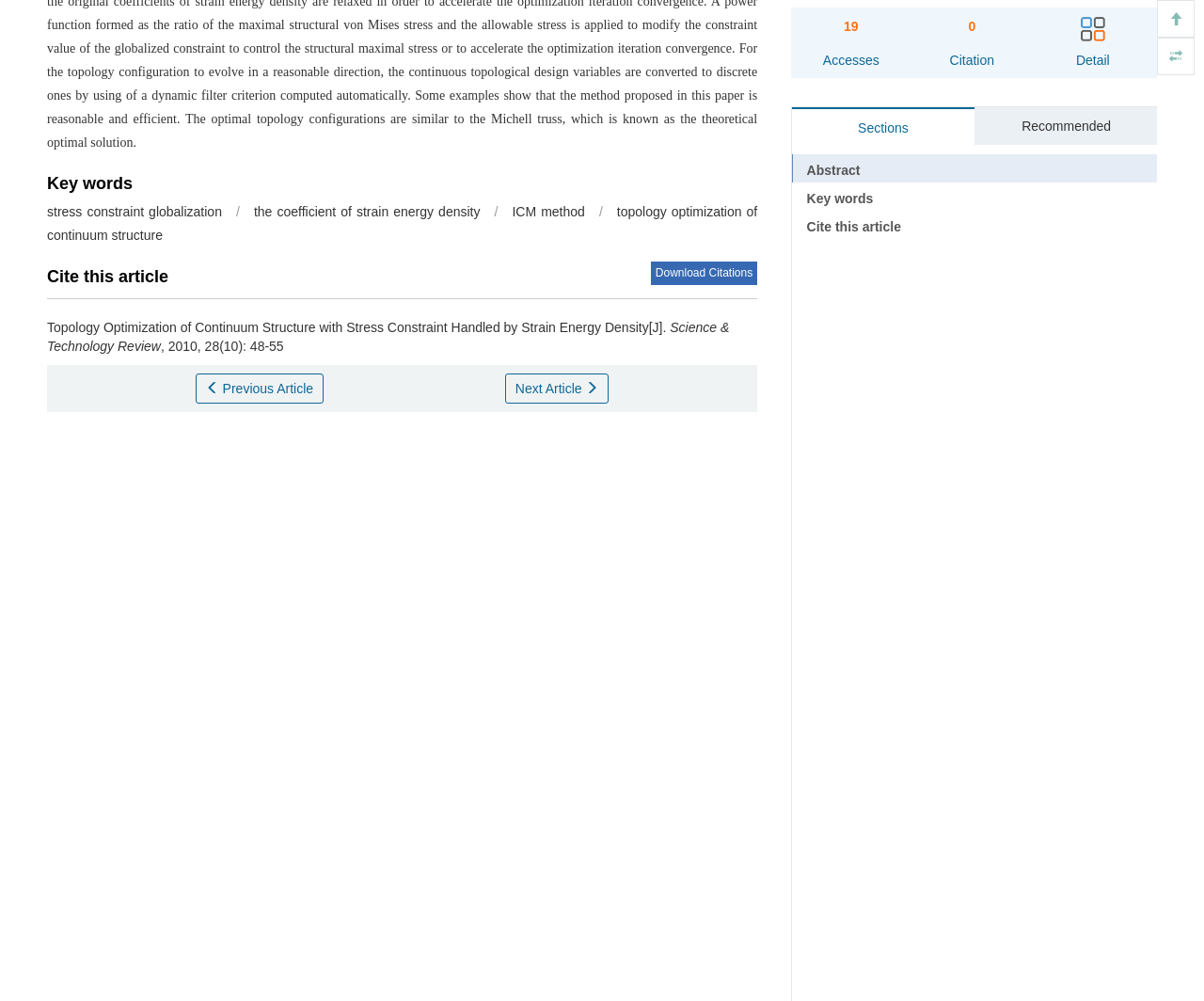Determine the bounding box coordinates for the HTML element described here: "stress constraint globalization".

[0.039, 0.204, 0.184, 0.219]